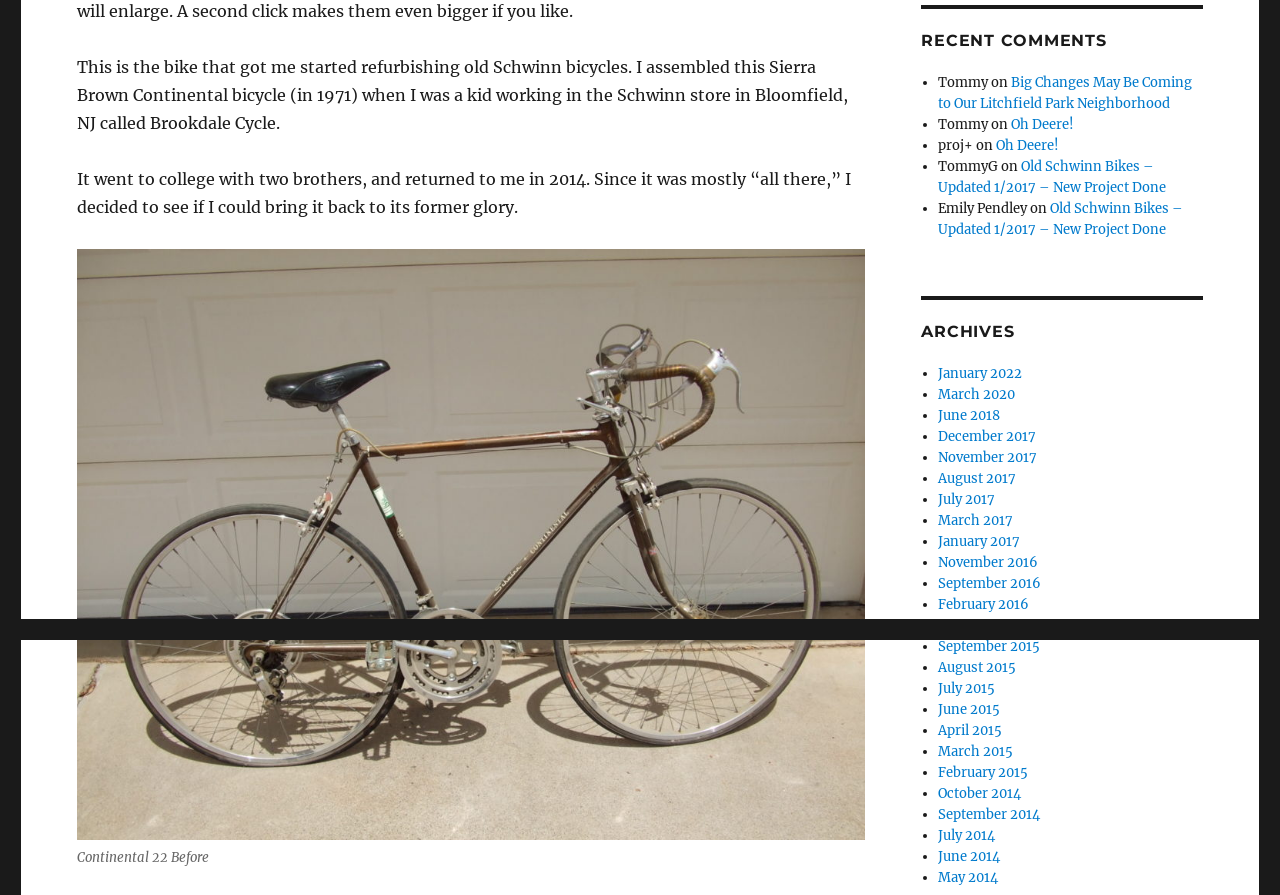Determine the bounding box coordinates for the UI element with the following description: "parent_node: Continental 22 Before". The coordinates should be four float numbers between 0 and 1, represented as [left, top, right, bottom].

[0.06, 0.247, 0.676, 0.907]